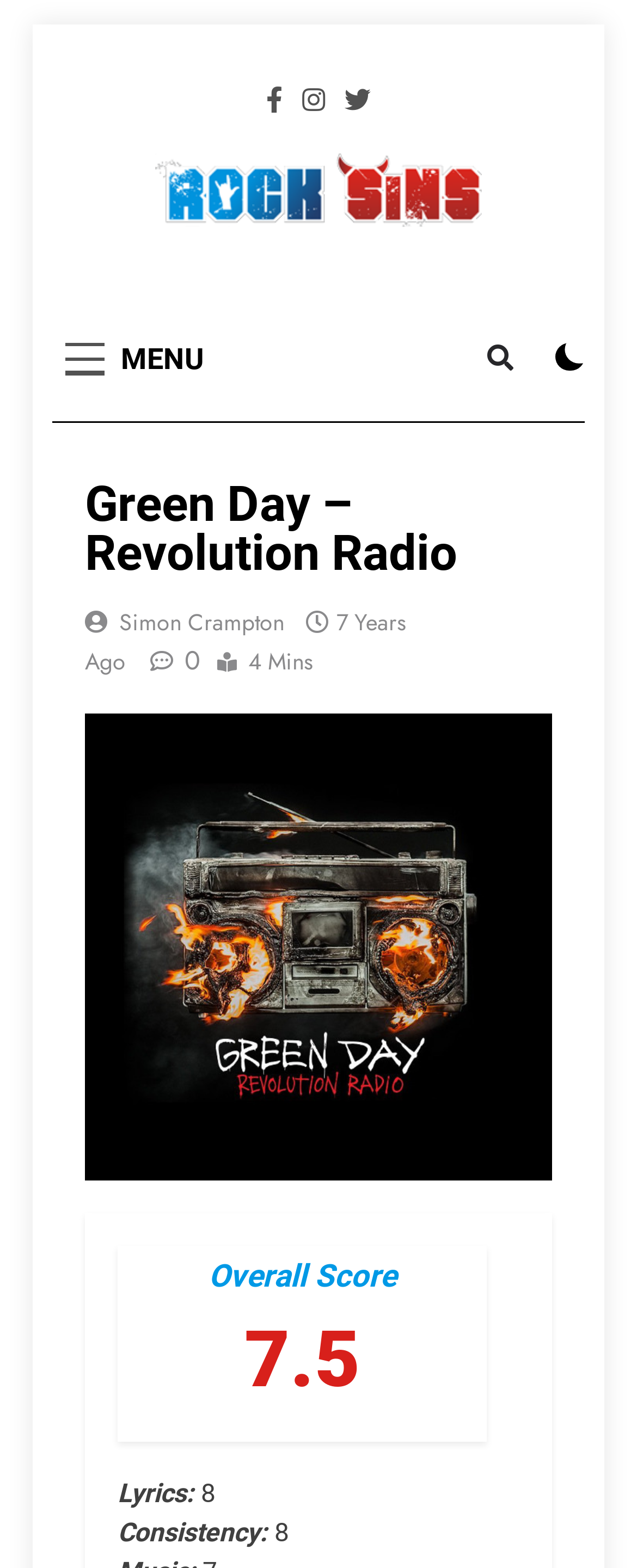Write an exhaustive caption that covers the webpage's main aspects.

The webpage is a review of Green Day's album "Revolution Radio" by Simon Crampton for Rock Sins, published in December 2016. At the top left, there is a link to "Skip to content". On the top right, there are three social media links represented by icons. Below these icons, the website's logo "Rock Sins" is displayed, accompanied by a tagline "All The Latest Rock, Metal And Heavy Music News, Reviews And More".

On the top navigation bar, there are several buttons, including a "MENU" button and a search button represented by a magnifying glass icon. There is also a checkbox on the top right corner.

The main content of the webpage is divided into sections. The album title "Green Day – Revolution Radio" is displayed prominently, followed by the reviewer's name "Simon Crampton" and the publication date "7 Years Ago". There is also a link to share the article on social media.

The review itself is not explicitly mentioned, but there are several sections that provide an overview of the album. These sections include "Overall Score" with a rating of 7.5, "Lyrics" with a rating of 8, and "Consistency" with no rating provided.